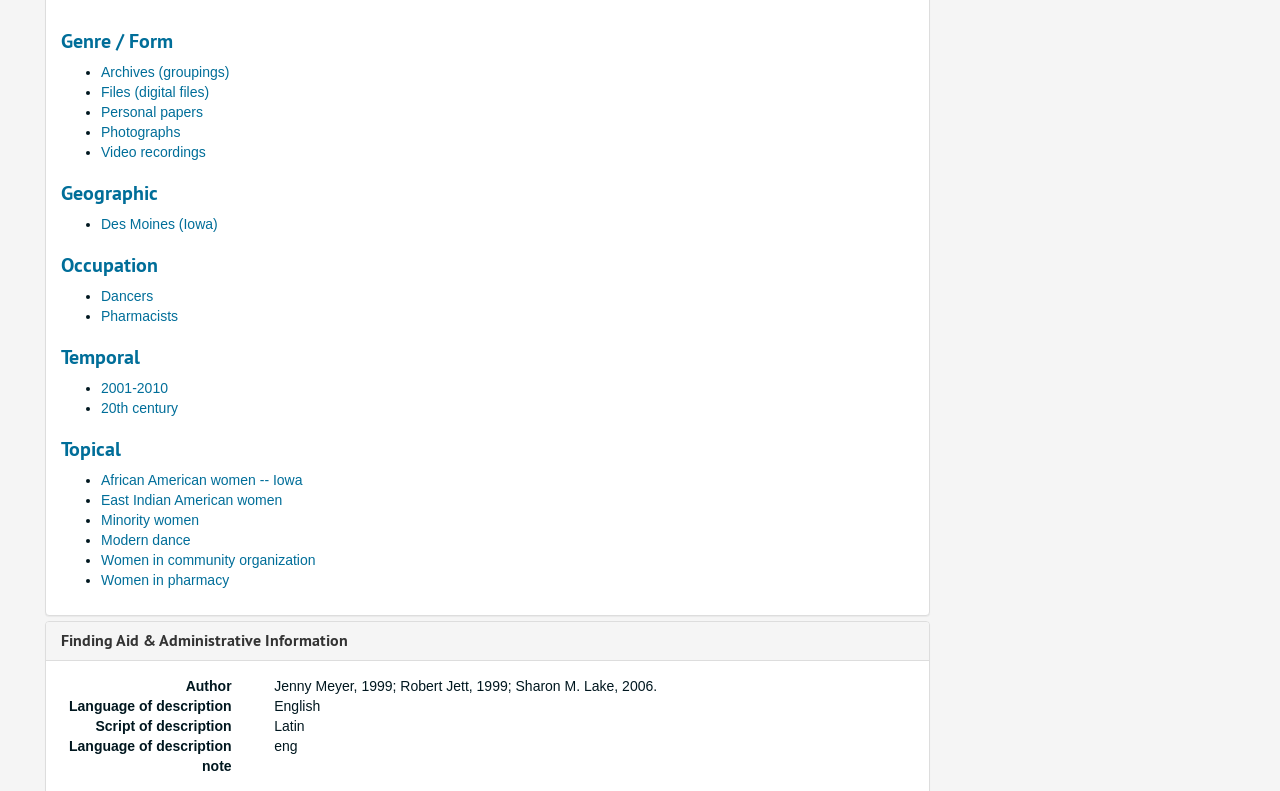What is the occupation of dancers?
Refer to the image and give a detailed answer to the query.

I found the link 'Dancers' under the heading 'Occupation', which suggests that dancers are an occupation.